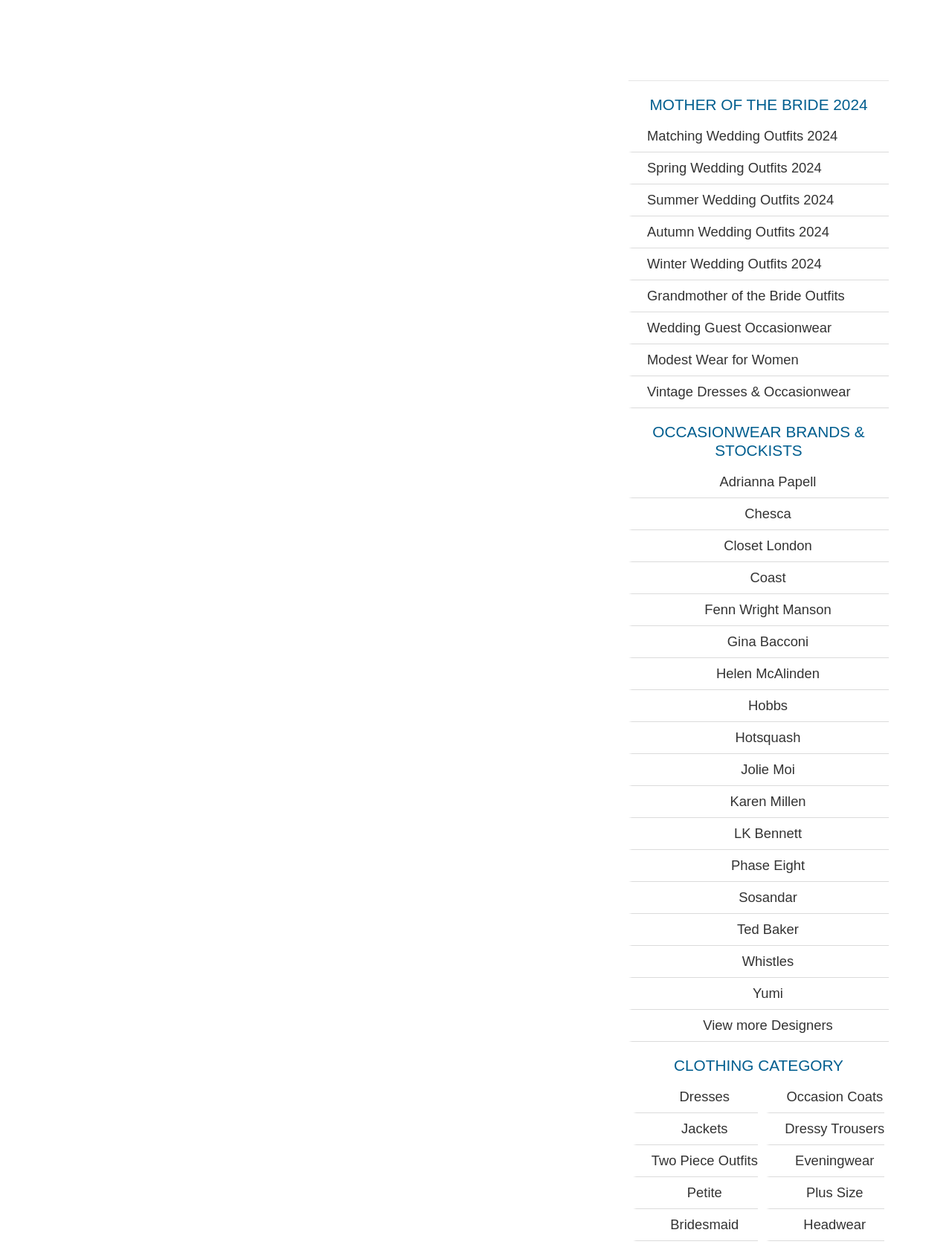Please specify the bounding box coordinates of the region to click in order to perform the following instruction: "Browse Dresses".

[0.669, 0.863, 0.796, 0.888]